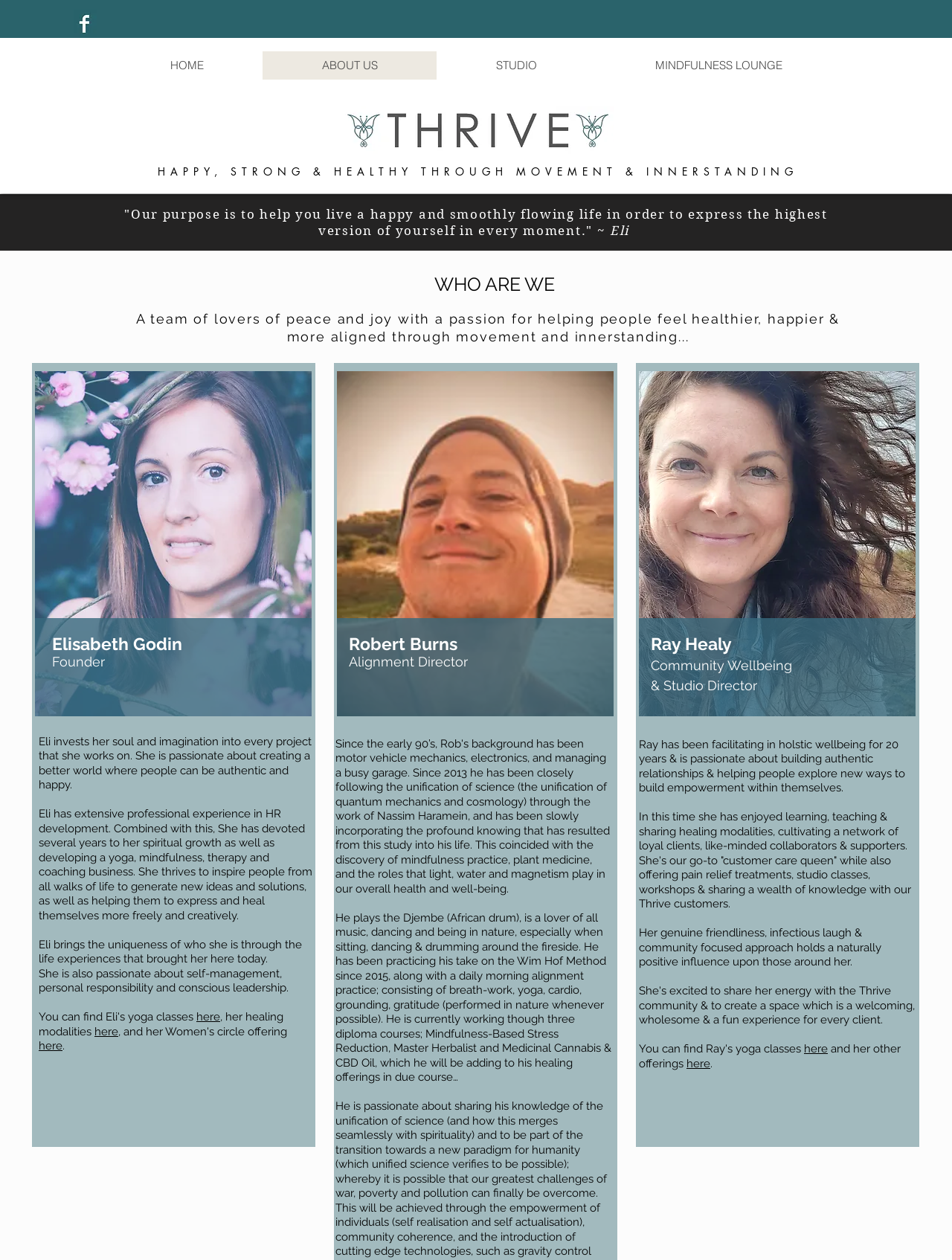Offer a meticulous description of the webpage's structure and content.

This webpage is about Thrive Wellbeing, a community-minded healing space based in Petersfield, South Downs Market Town. At the top left corner, there is a Facebook logo, and next to it, a navigation menu with links to different sections of the website, including "HOME", "ABOUT US", "STUDIO", and "MINDFULNESS LOUNGE". 

Below the navigation menu, there is a large heading that reads "HAPPY, STRONG & HEALTHY THROUGH MOVEMENT & INNERSTANDING". Underneath this heading, there is a quote from Eli, the founder of Thrive Wellbeing, which describes the purpose of the organization.

To the right of the quote, there is a large image of Elisabeth Godin, the founder, with a brief description of her background and passion for creating a better world. Below her image, there are several paragraphs of text that describe her professional experience, spiritual growth, and her approach to inspiring people to generate new ideas and solutions.

Further down the page, there are sections dedicated to the team members of Thrive Wellbeing, including Robert Burns and Ray Healy. Each section features an image of the team member, along with a brief description of their background, interests, and approach to wellbeing. The descriptions are quite detailed, providing insight into their personalities, passions, and areas of expertise.

Throughout the page, there are several links to other sections of the website, including links to learn more about the team members and their healing modalities. The overall tone of the page is peaceful and calming, with a focus on promoting wellbeing and self-awareness.